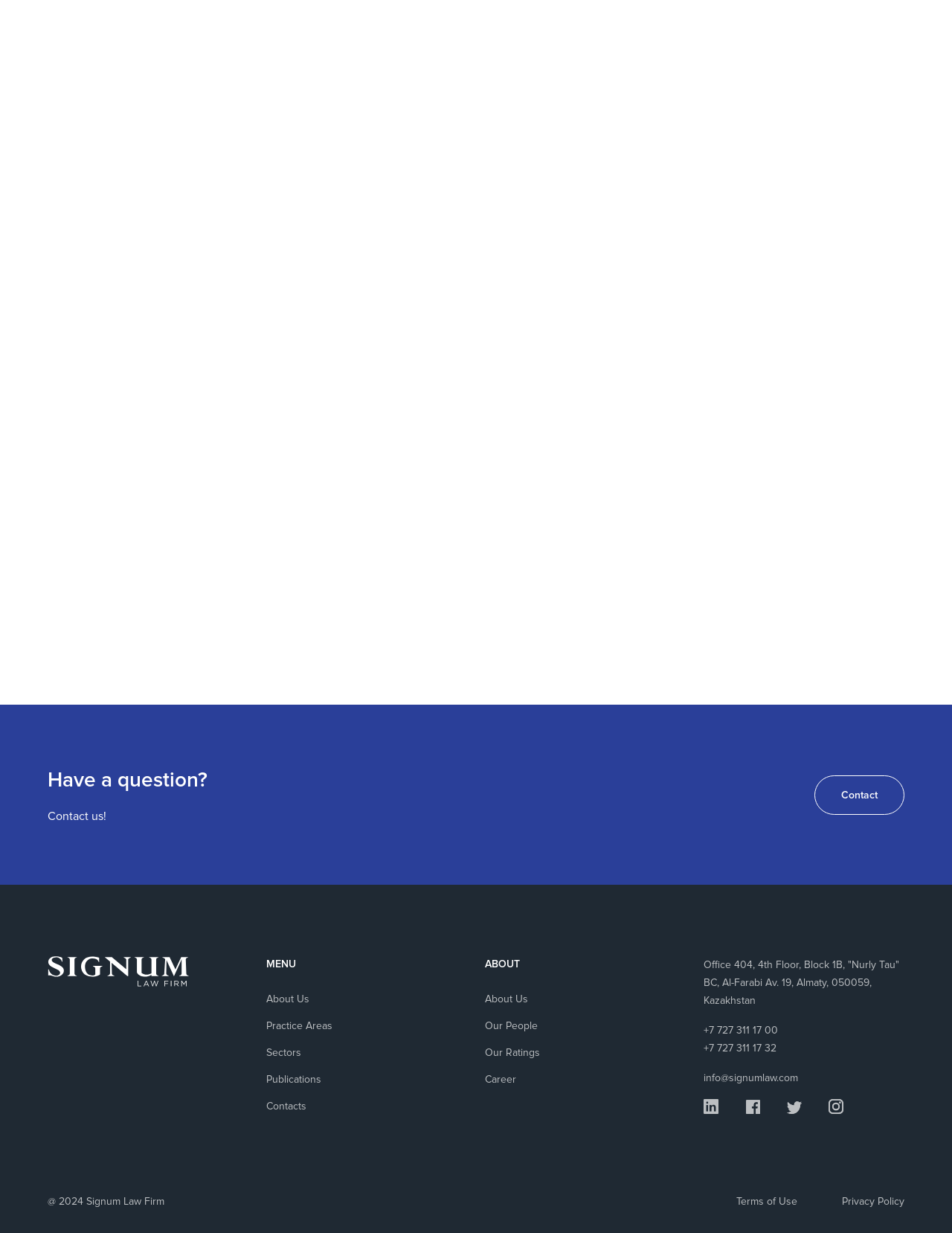Use one word or a short phrase to answer the question provided: 
What is the email address of the law firm?

info@signumlaw.com